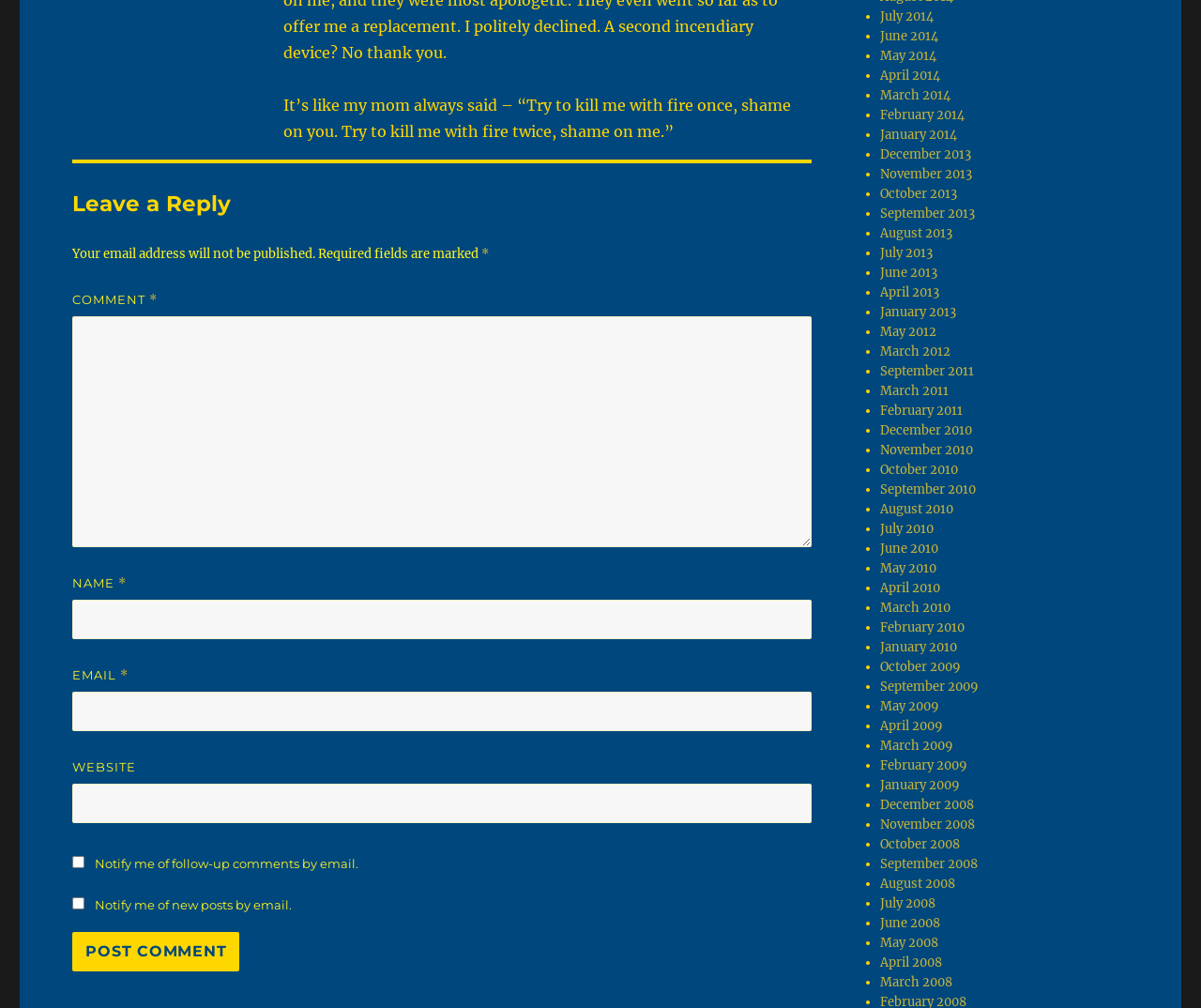What is the purpose of the checkbox 'Notify me of follow-up comments by email'?
Refer to the image and provide a thorough answer to the question.

The checkbox is located below the comment fields and is labeled 'Notify me of follow-up comments by email'. This suggests that if checked, the user will receive email notifications when there are follow-up comments to their original comment.